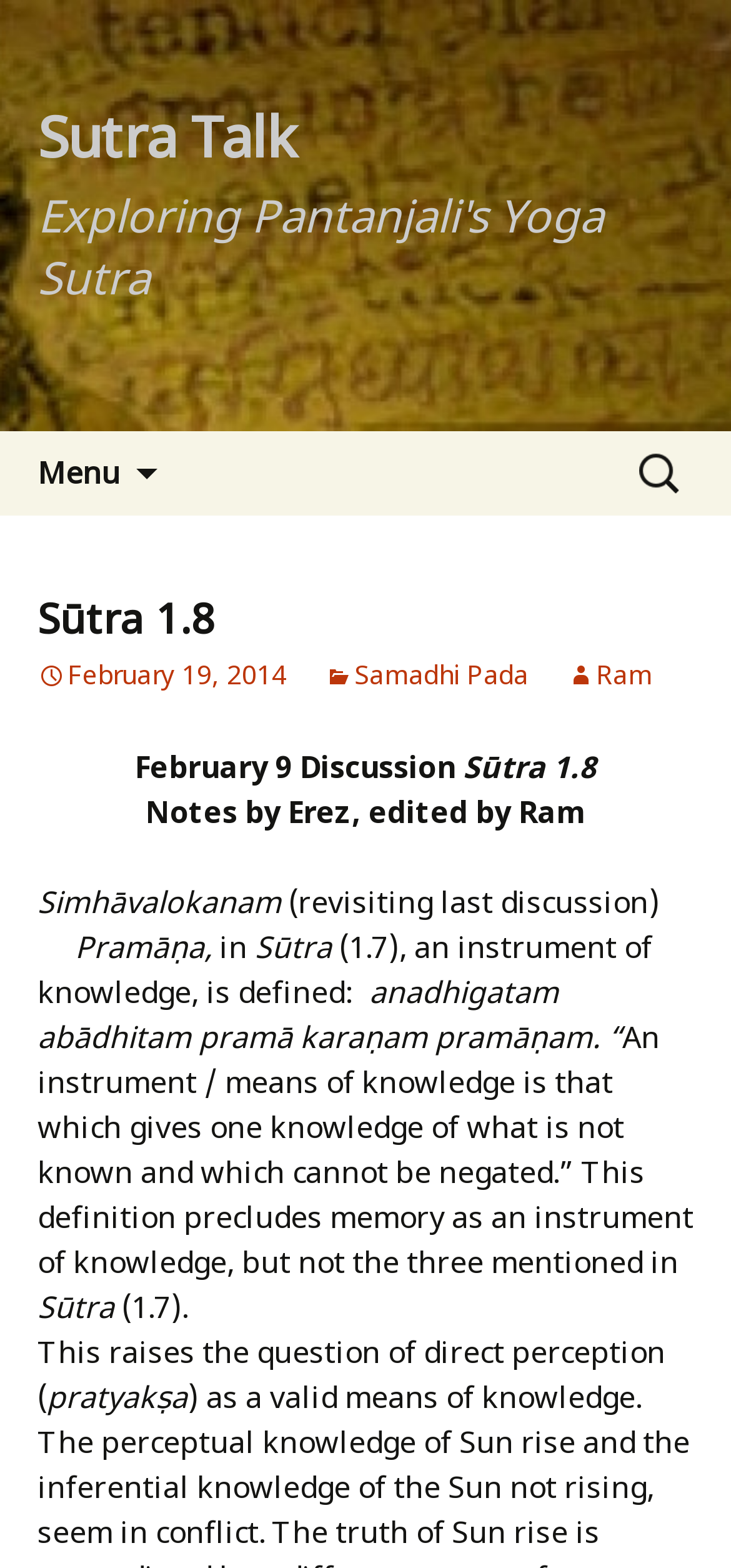Please examine the image and provide a detailed answer to the question: What is the title of the current sutra?

The title of the current sutra can be found in the heading element with the text 'Sūtra 1.8' which is located at the top of the webpage, inside the header section.